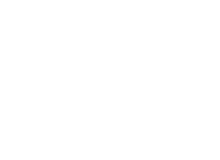Elaborate on all the key elements and details present in the image.

The image features a stylized representation of a character known as "Confident Guy." This visual is integral to the article titled "Six Ways to Boost Your Confidence at Work," which aims to provide insights into enhancing self-assurance in professional settings. The character's confident posture and demeanor embody the essence of the article's theme, encouraging readers to adopt a similar mindset in their workplace interactions. This engaging graphic is complemented by the article's publication date and source, showcasing a contemporary approach to professional development.